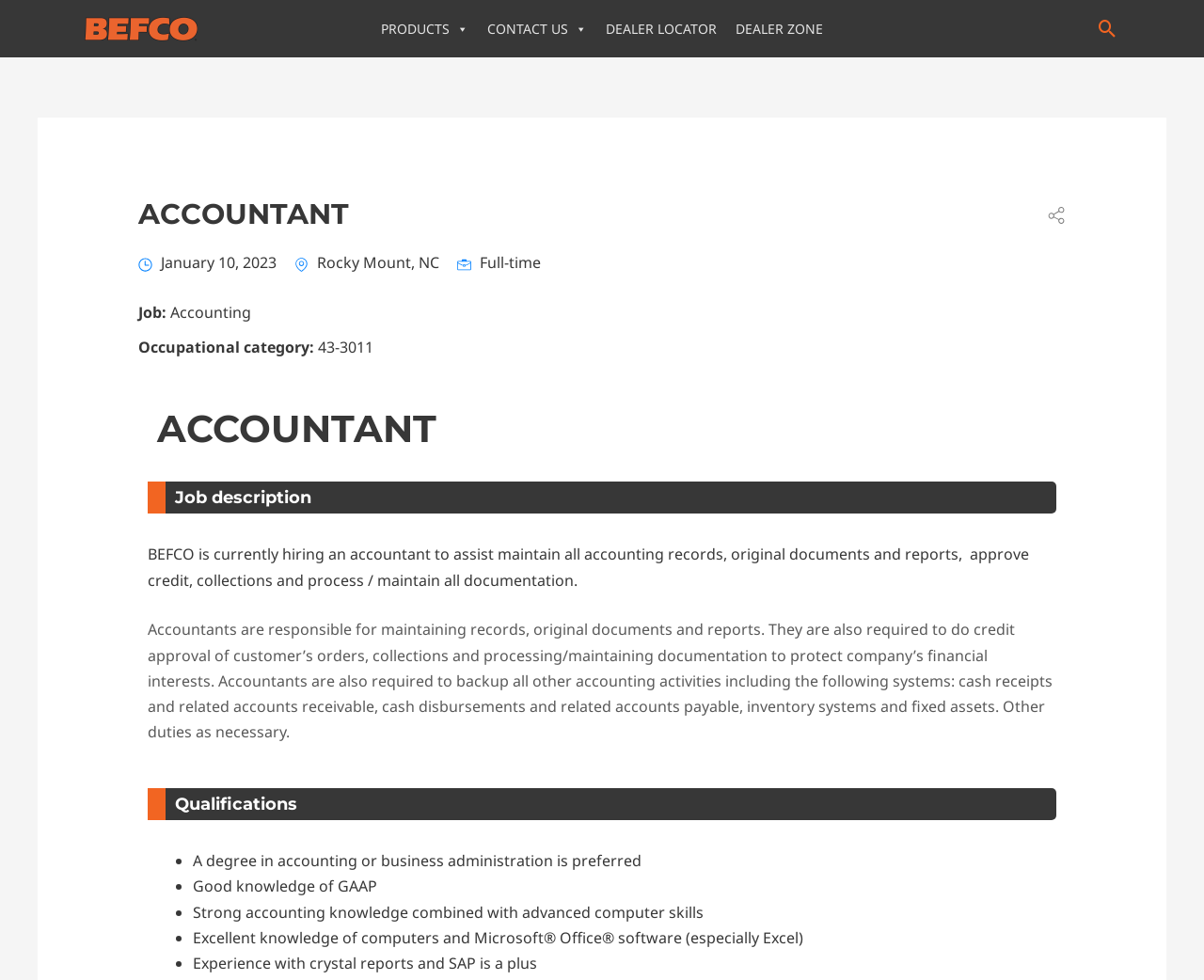Find the bounding box coordinates of the area to click in order to follow the instruction: "Search using the search icon link".

[0.91, 0.017, 0.93, 0.041]